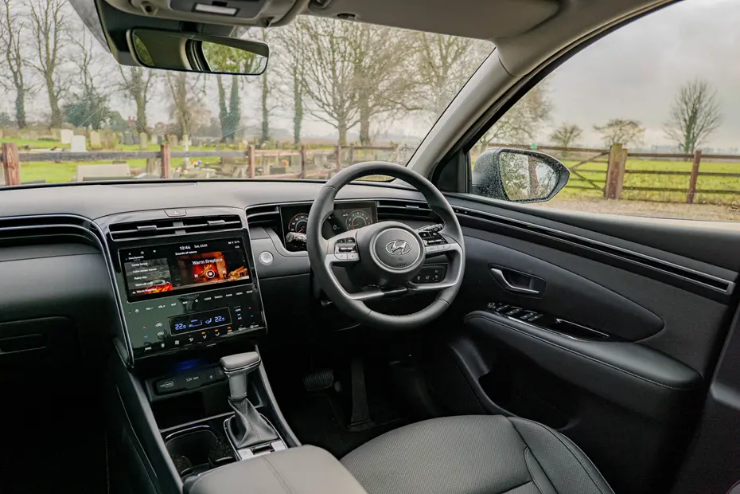Answer the question below in one word or phrase:
What is the maximum fuel economy on highways?

15 km per liter